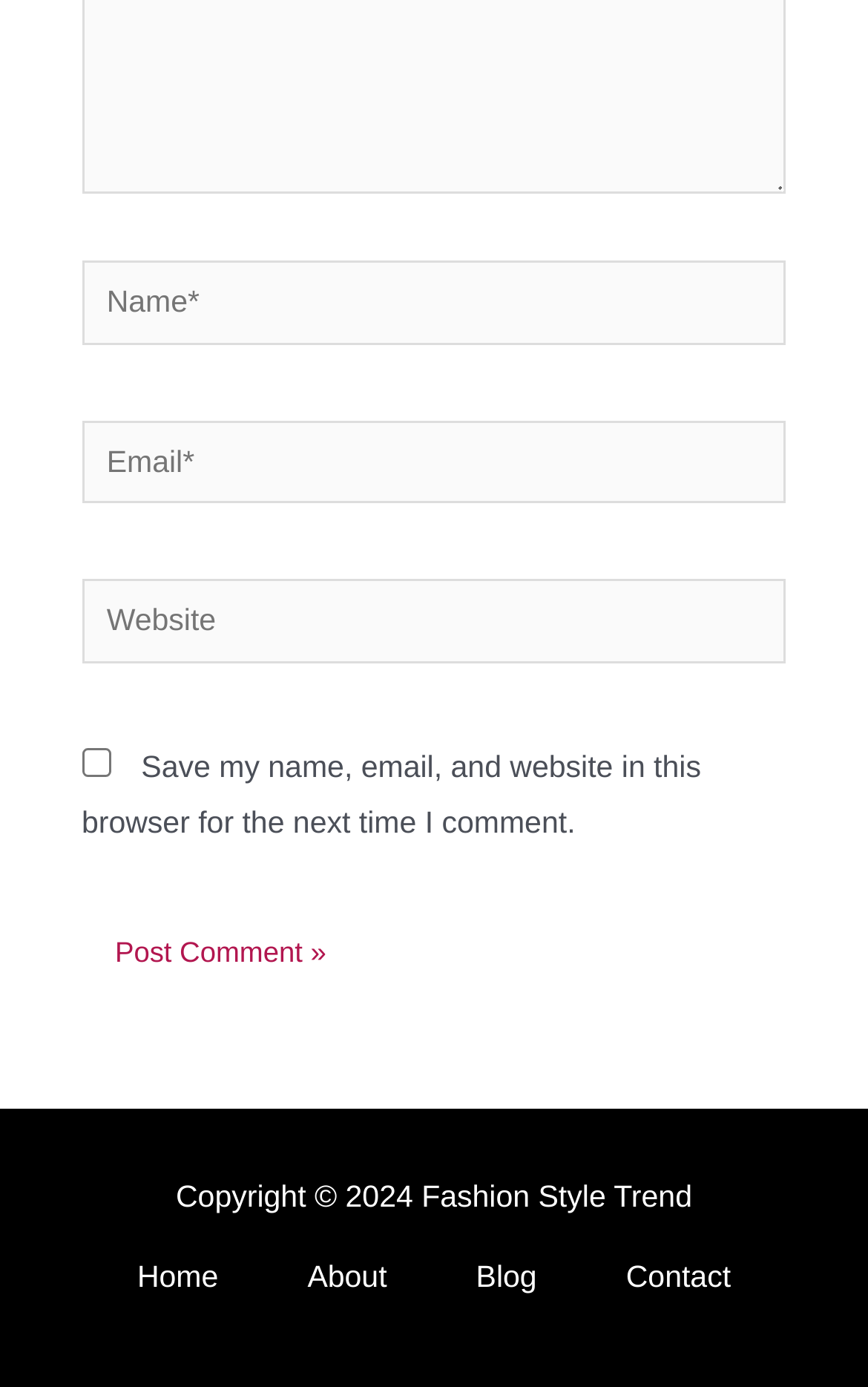Identify the bounding box coordinates for the element you need to click to achieve the following task: "Visit the home page". Provide the bounding box coordinates as four float numbers between 0 and 1, in the form [left, top, right, bottom].

[0.107, 0.9, 0.303, 0.941]